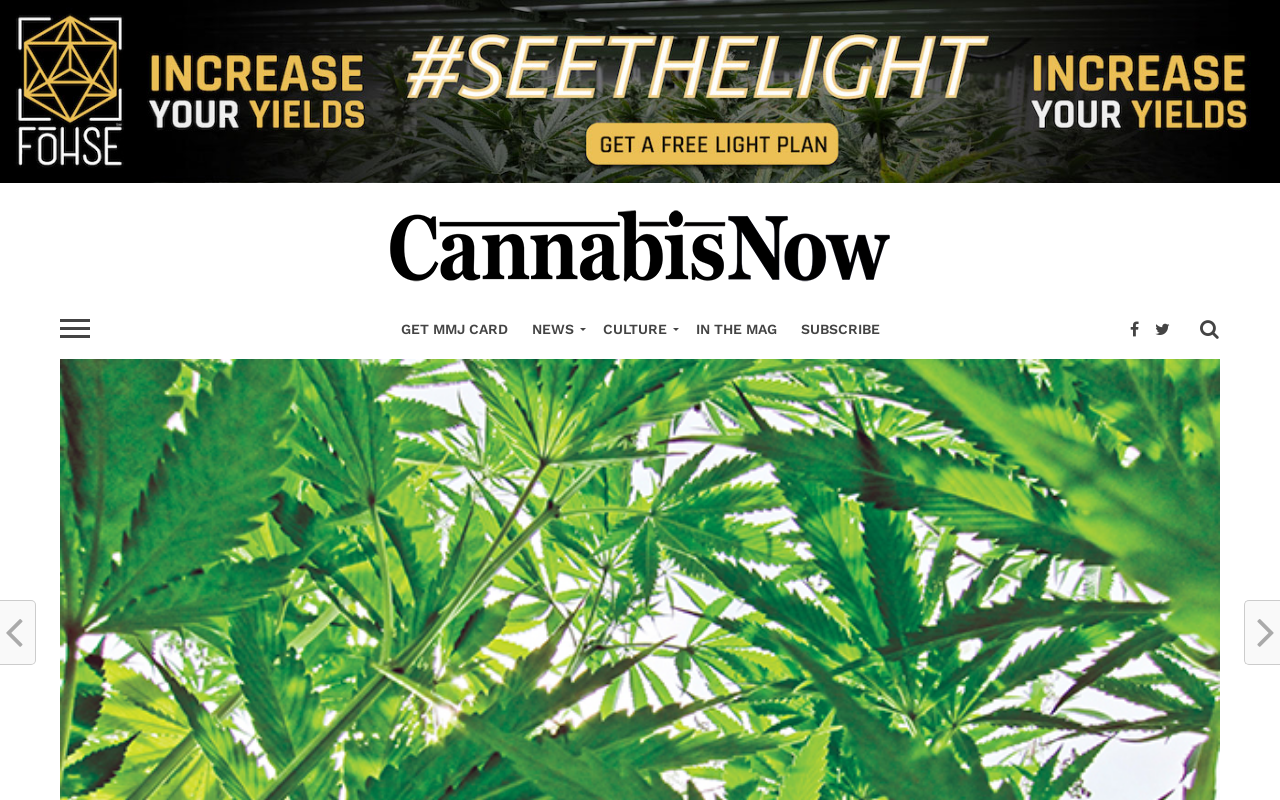Respond to the question below with a single word or phrase:
What is the position of the 'NEWS' link?

Second from the left